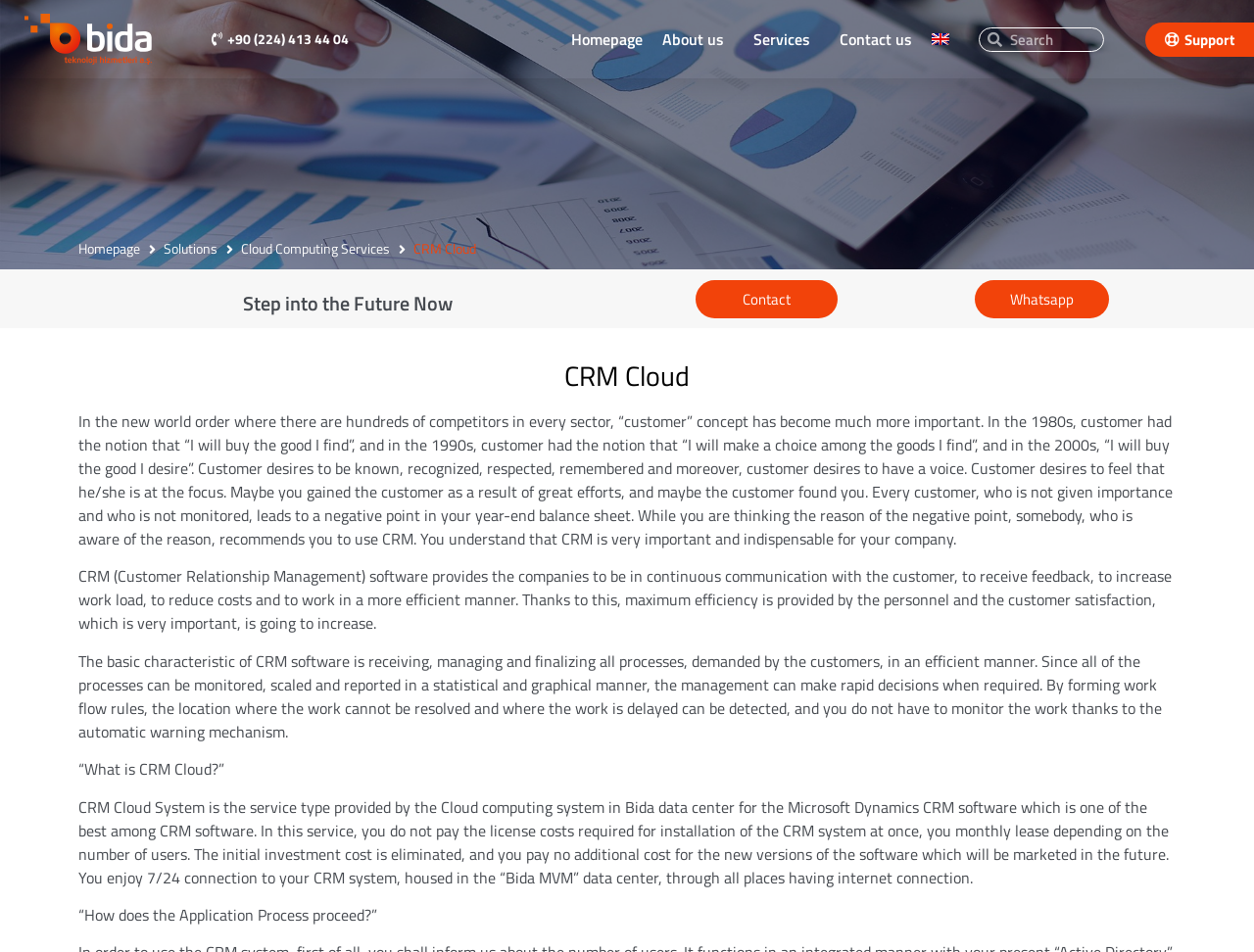Please identify the bounding box coordinates of the region to click in order to complete the given instruction: "Contact us through the link". The coordinates should be four float numbers between 0 and 1, i.e., [left, top, right, bottom].

[0.661, 0.019, 0.735, 0.064]